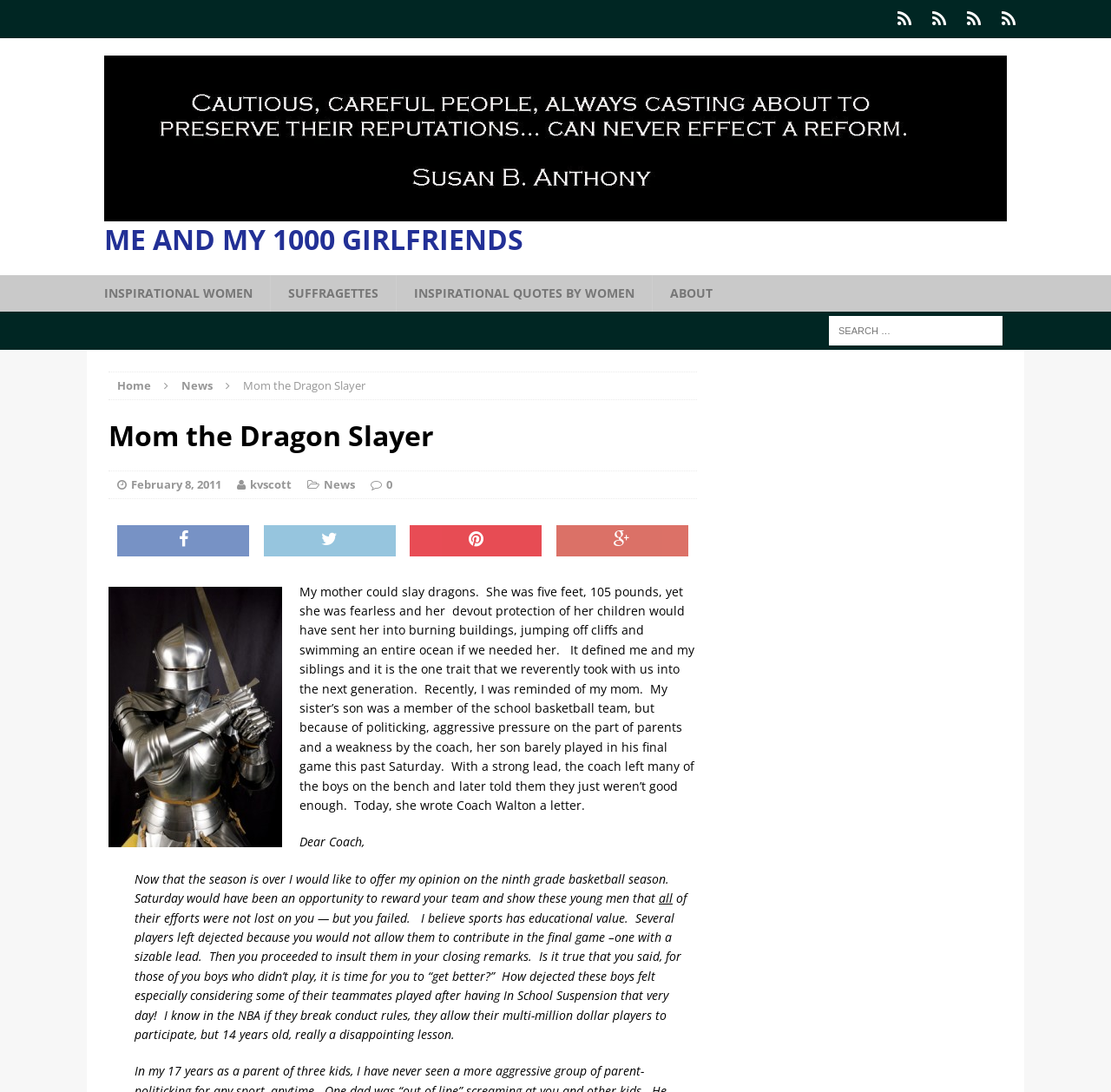What is the educational value of sports according to the author's sister?
Using the image as a reference, deliver a detailed and thorough answer to the question.

The author's sister believes that sports have educational value, specifically in rewarding team efforts and showing players that their contributions are valued.